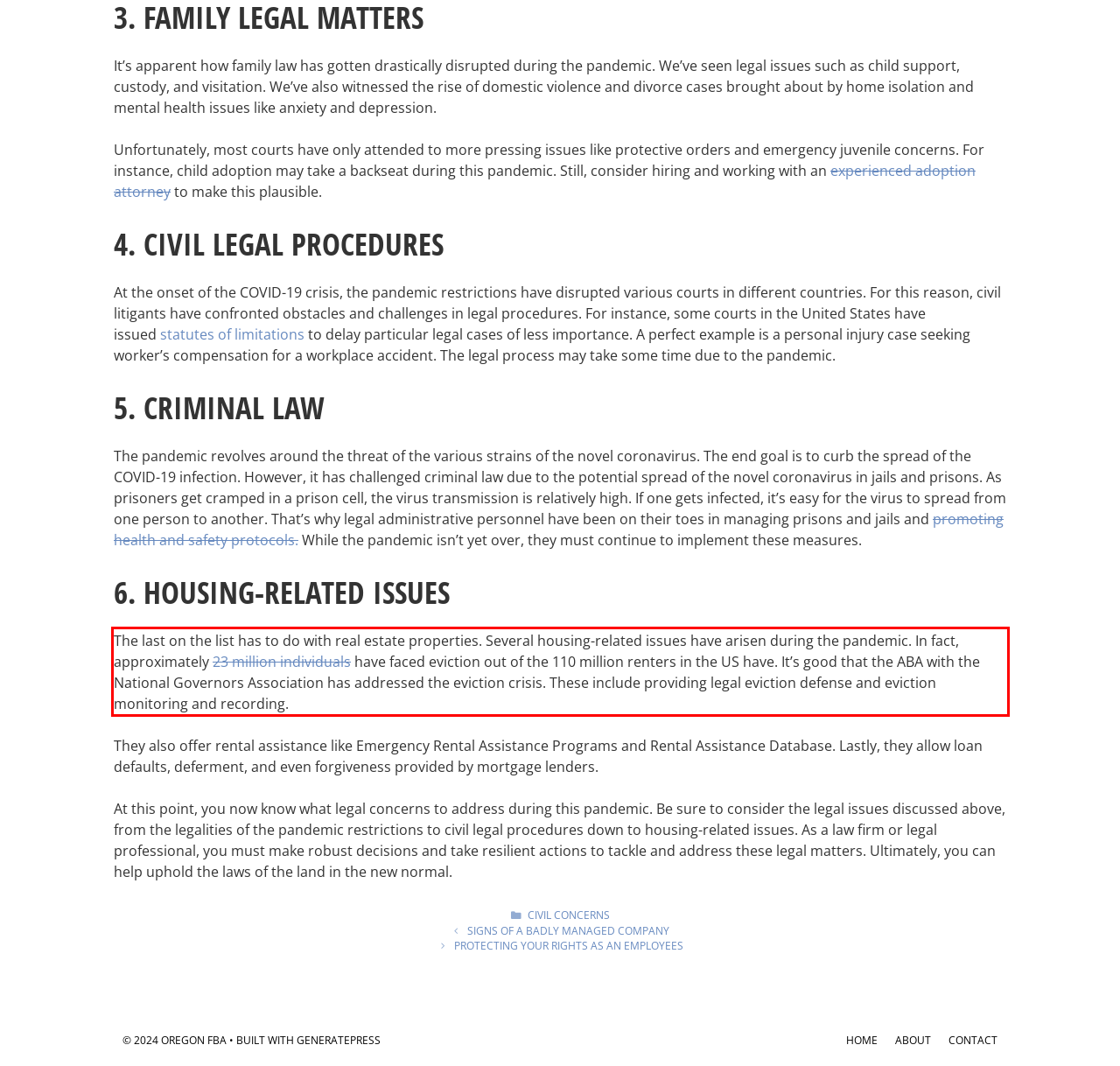Analyze the screenshot of the webpage and extract the text from the UI element that is inside the red bounding box.

The last on the list has to do with real estate properties. Several housing-related issues have arisen during the pandemic. In fact, approximately 23 million individuals have faced eviction out of the 110 million renters in the US have. It’s good that the ABA with the National Governors Association has addressed the eviction crisis. These include providing legal eviction defense and eviction monitoring and recording.